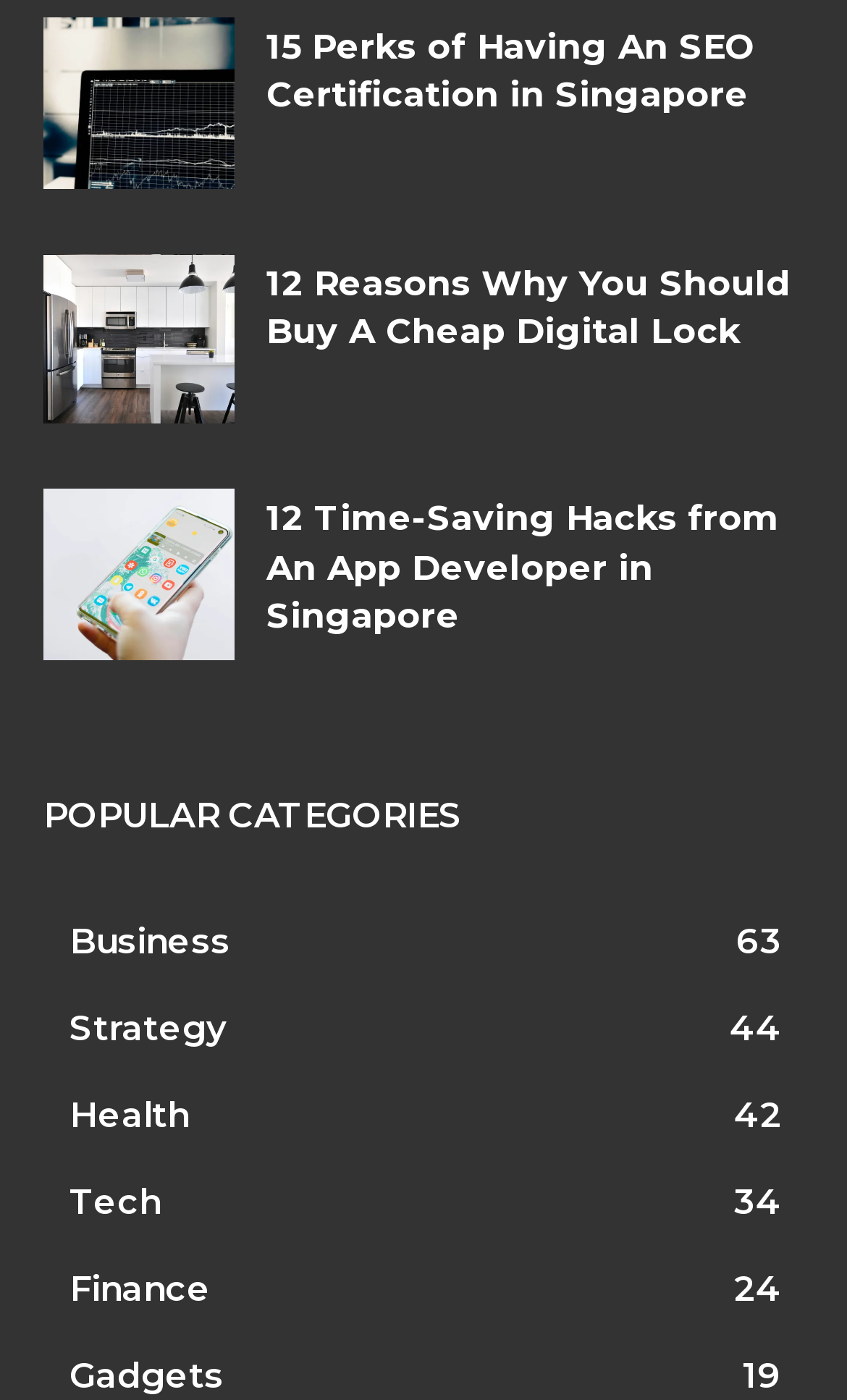Using the information in the image, give a comprehensive answer to the question: 
How many links are there under 'Tech' category?

I looked at the link 'Tech 34' under the 'POPULAR CATEGORIES' heading and found that it has 34 links.